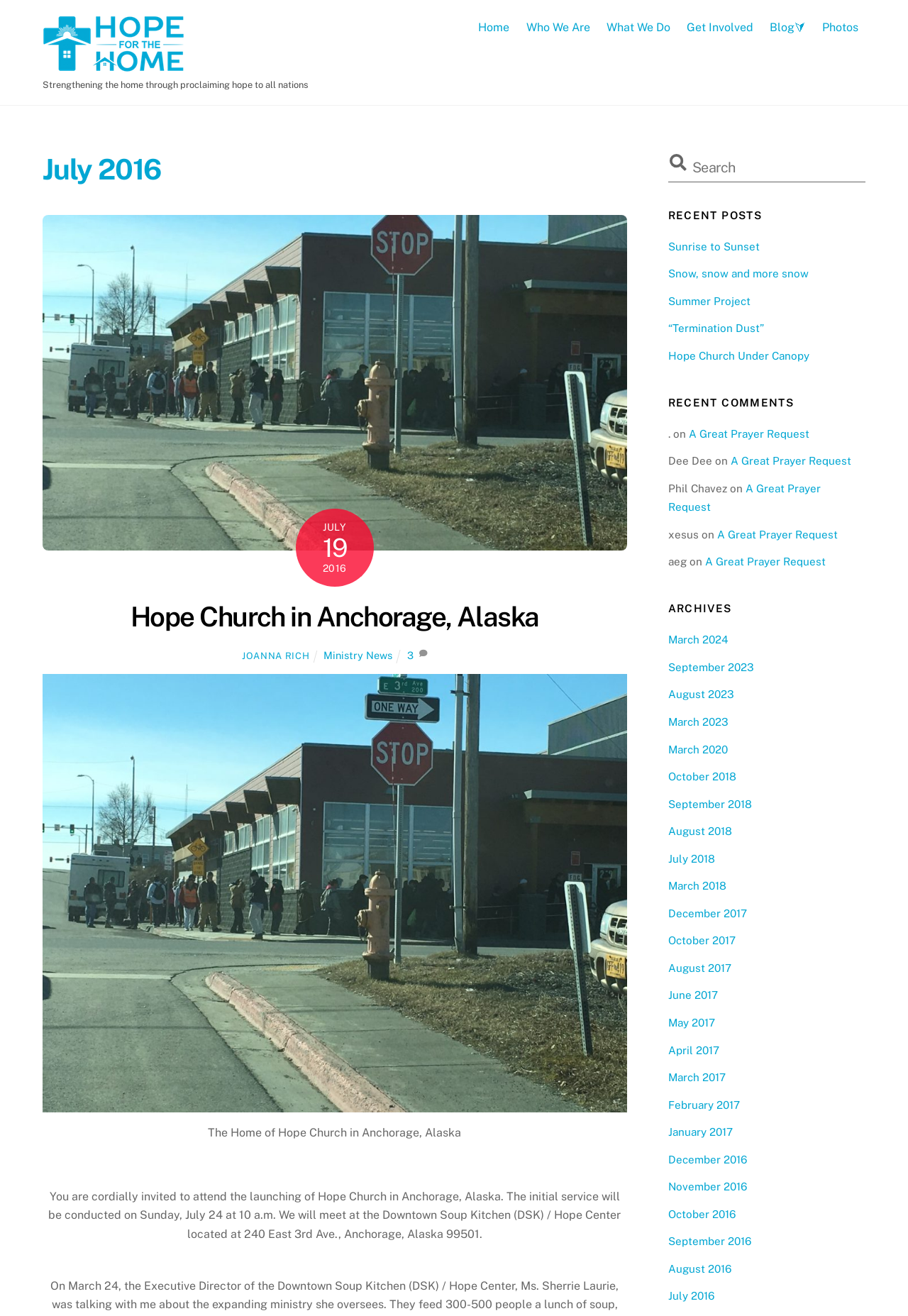Provide a brief response to the question below using a single word or phrase: 
What is the name of the church mentioned on the webpage?

Hope Church